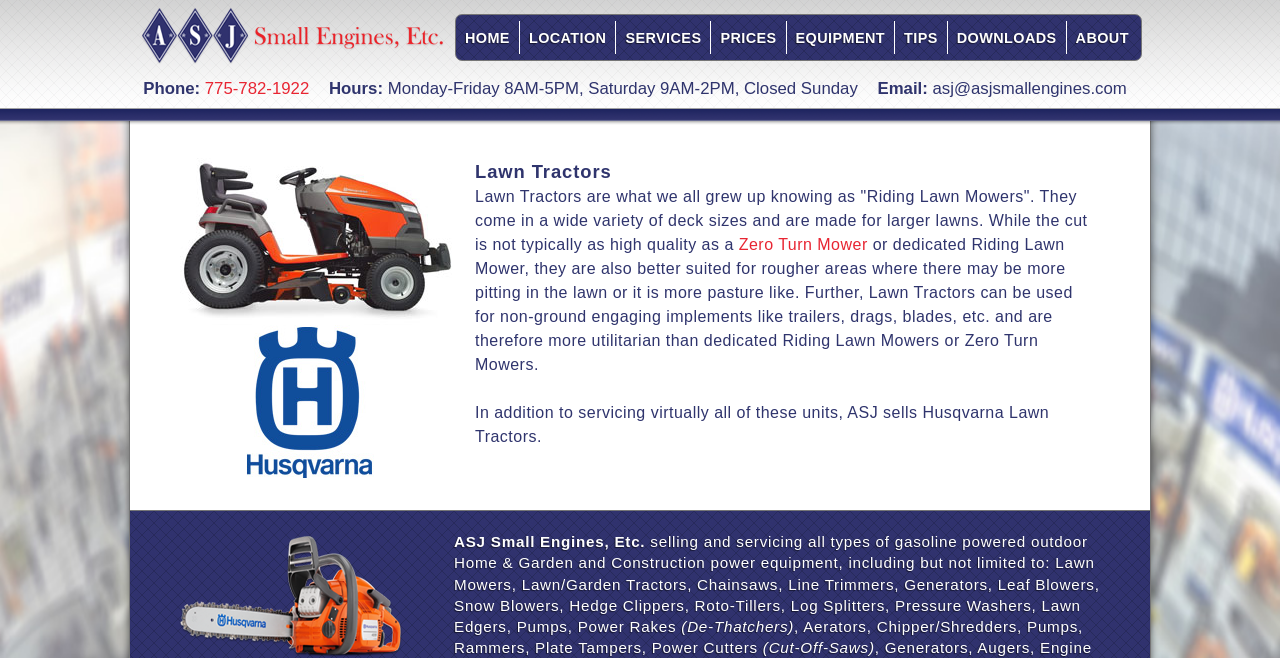Provide the bounding box coordinates of the HTML element this sentence describes: "Services". The bounding box coordinates consist of four float numbers between 0 and 1, i.e., [left, top, right, bottom].

[0.482, 0.023, 0.555, 0.096]